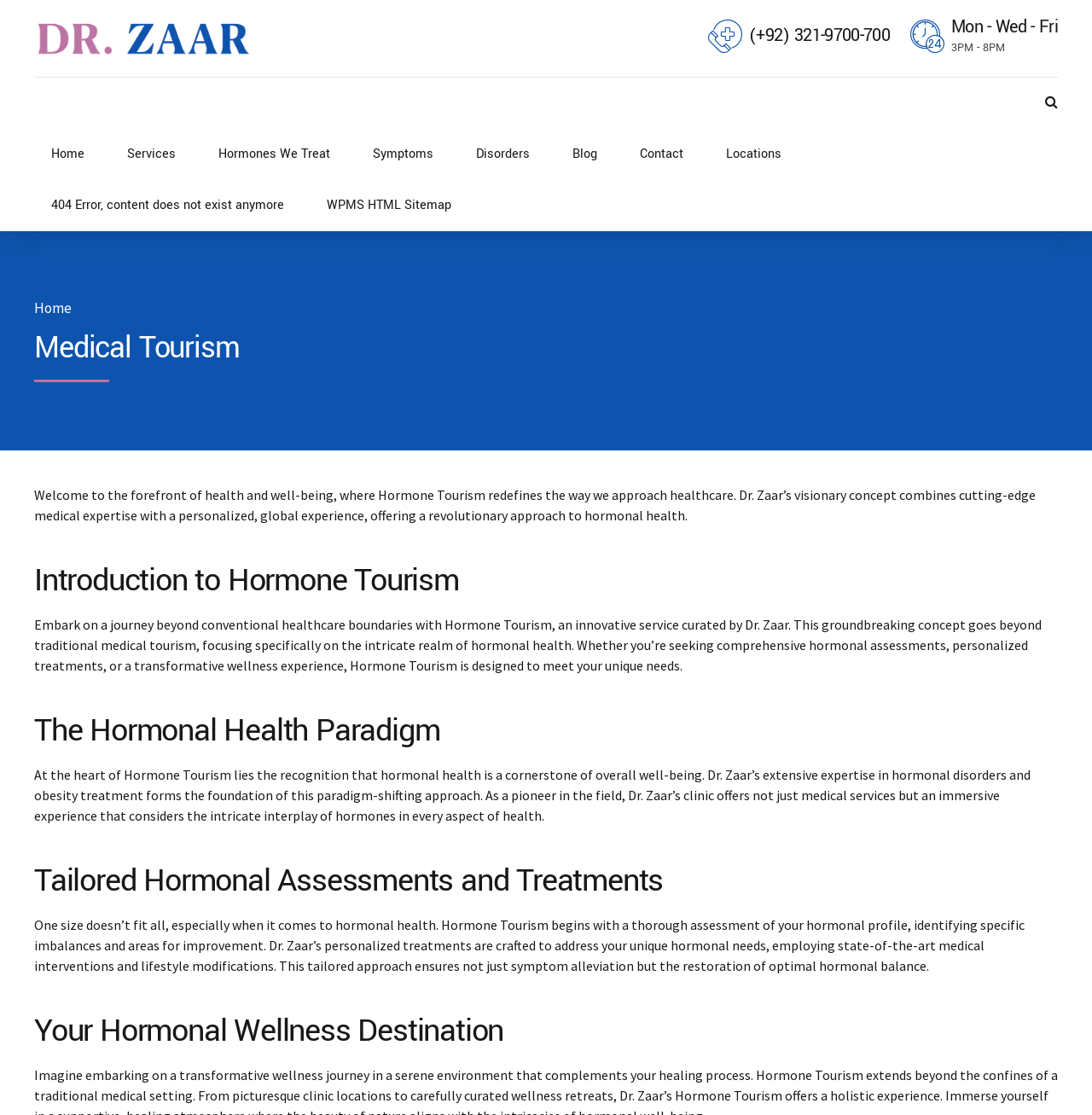What is the phone number of Dr. Zaar?
Answer the question with a single word or phrase by looking at the picture.

+92 321-9700-700